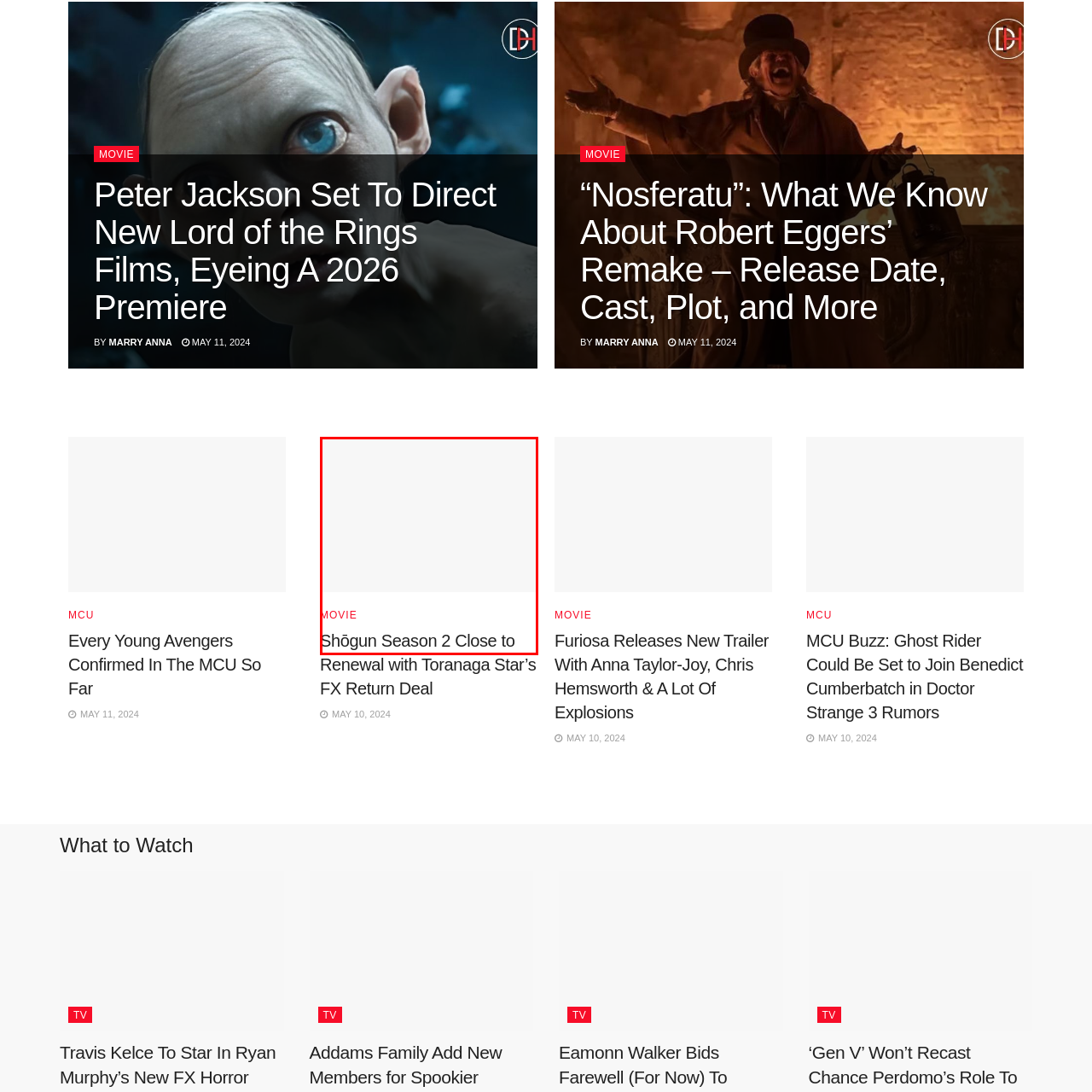What is the title of the series being discussed?
Consider the portion of the image within the red bounding box and answer the question as detailed as possible, referencing the visible details.

The article is discussing the second season of the series 'Shōgun', as indicated by the title 'Shōgun Season 2 Close to Renewal with Toranaga Star’s FX Return Deal'.